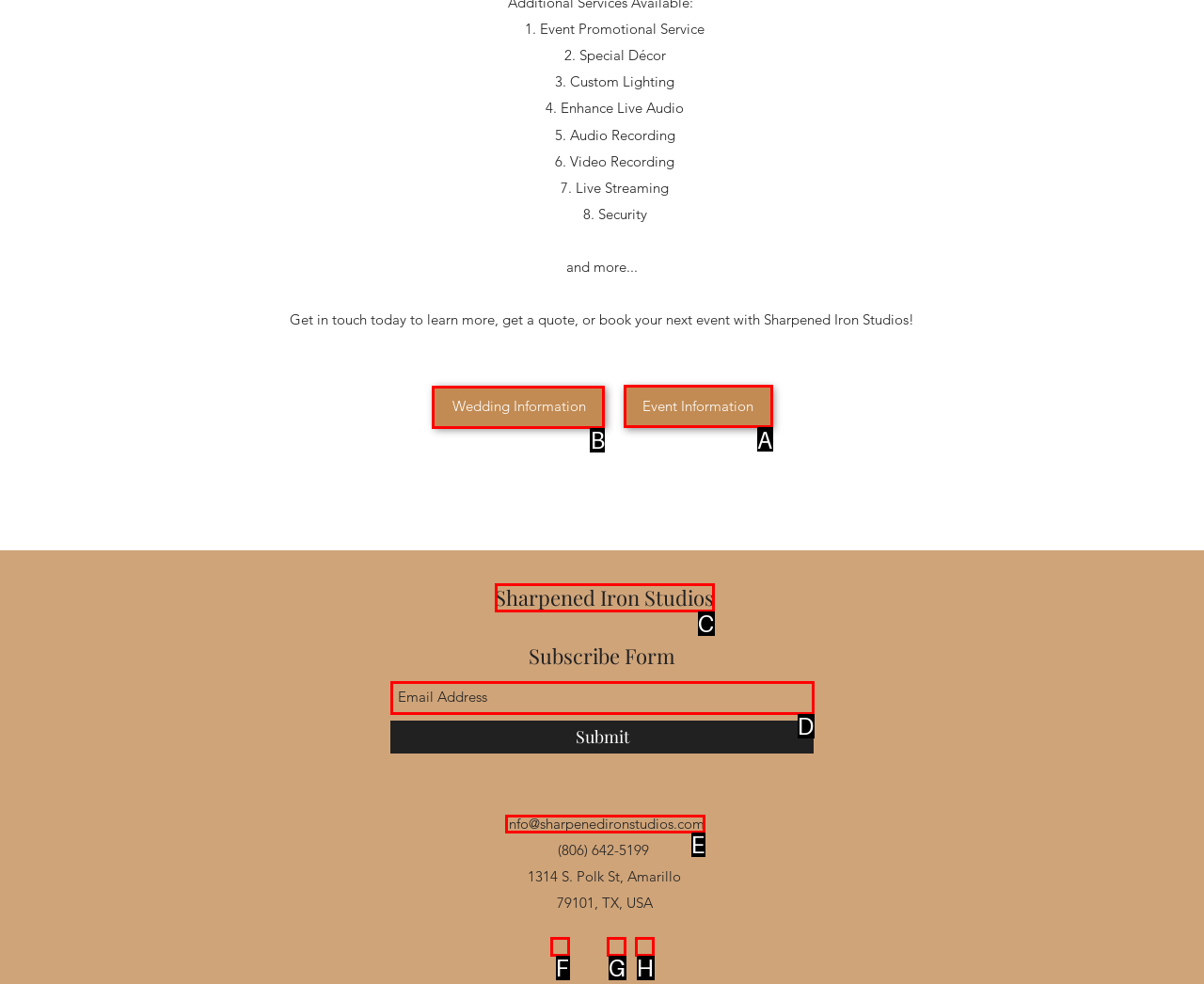Identify the correct UI element to click to follow this instruction: Click on 'Wedding Information'
Respond with the letter of the appropriate choice from the displayed options.

B